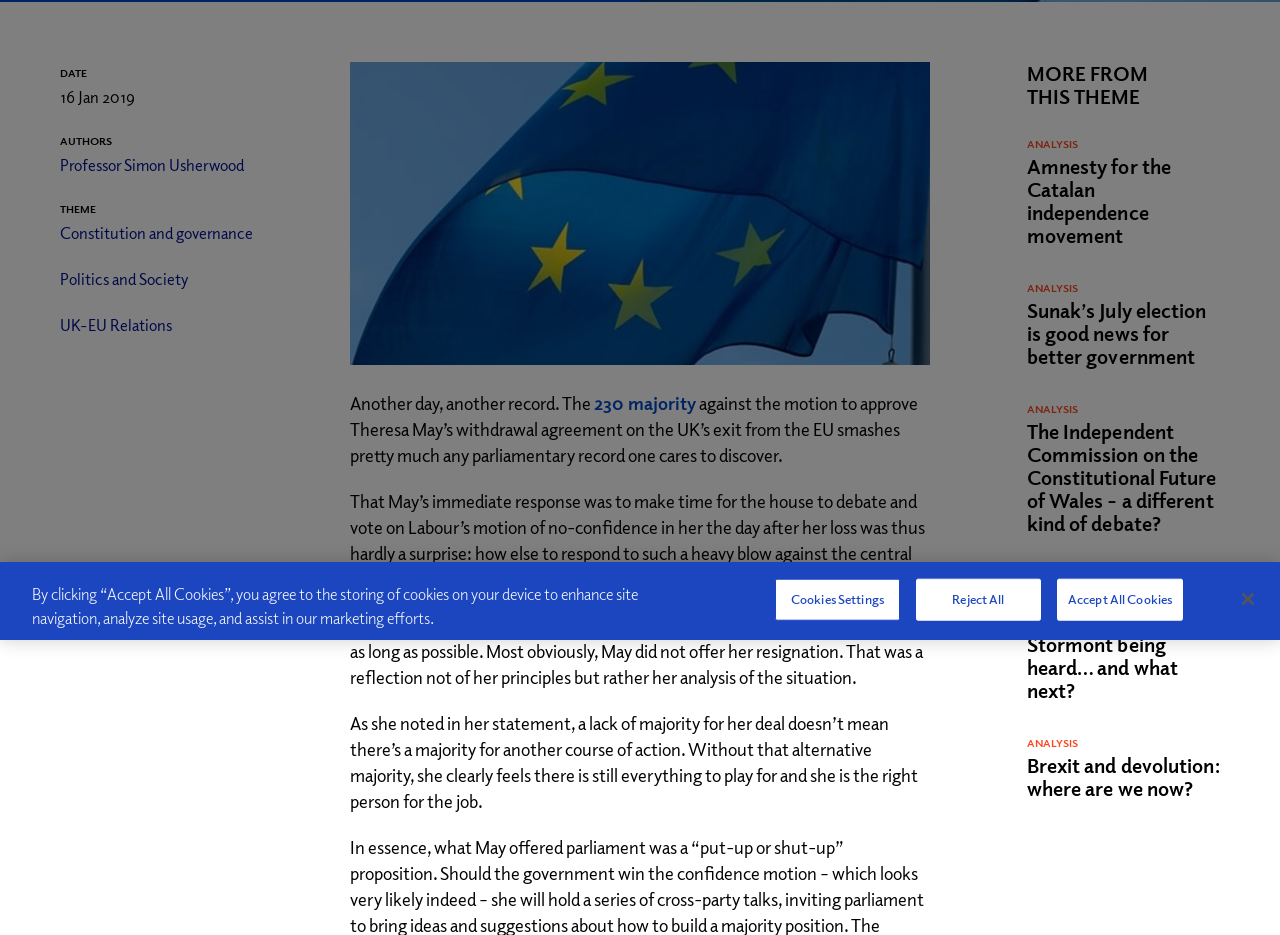Using the description "About Us +", predict the bounding box of the relevant HTML element.

None